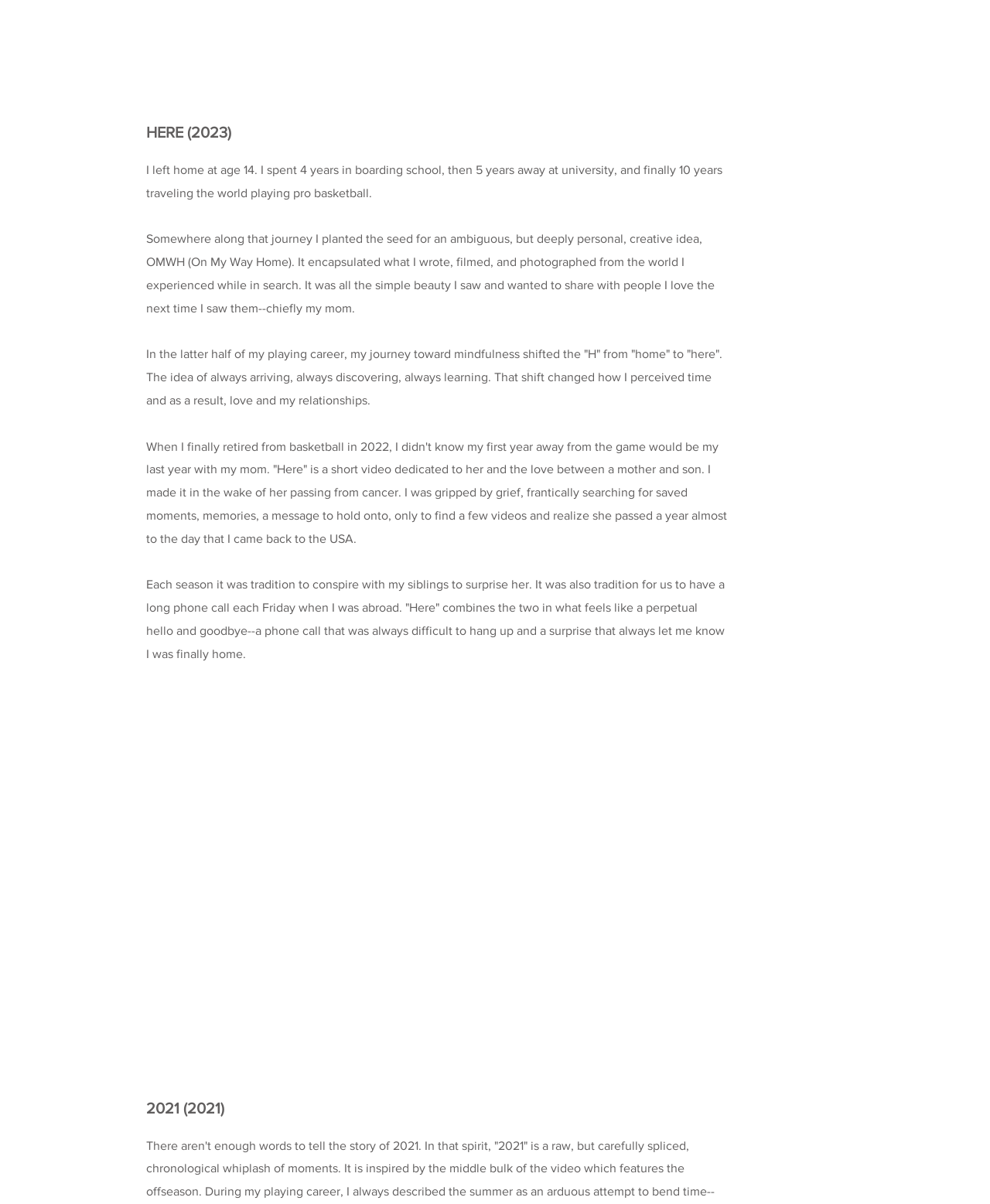Give a detailed overview of the webpage's appearance and contents.

The webpage is a personal portfolio of Joshua Owens, showcasing his creative projects. At the top, there is a prominent heading "JOSHUA OWENS" with a link to his name. Below this, there are several links to different categories, including "photography", "blog", "video", and "basketball", each accompanied by a small image.

The main content of the page is divided into two sections. The first section is titled "HERE (2023)" and features a series of paragraphs describing Joshua's personal journey, including his experiences playing professional basketball and traveling the world. The text is written in a reflective and introspective tone, discussing themes of identity, love, and loss.

The second section, titled "2021 (2021)", is located below the first section. The content of this section is not immediately clear, but it appears to be another project or story related to Joshua's life and experiences.

Throughout the page, the text is arranged in a clear and readable format, with headings and paragraphs organized in a logical and easy-to-follow structure. The use of images and links adds visual interest and provides additional context to the text. Overall, the webpage presents a thoughtful and personal exploration of Joshua Owens' life and creative projects.